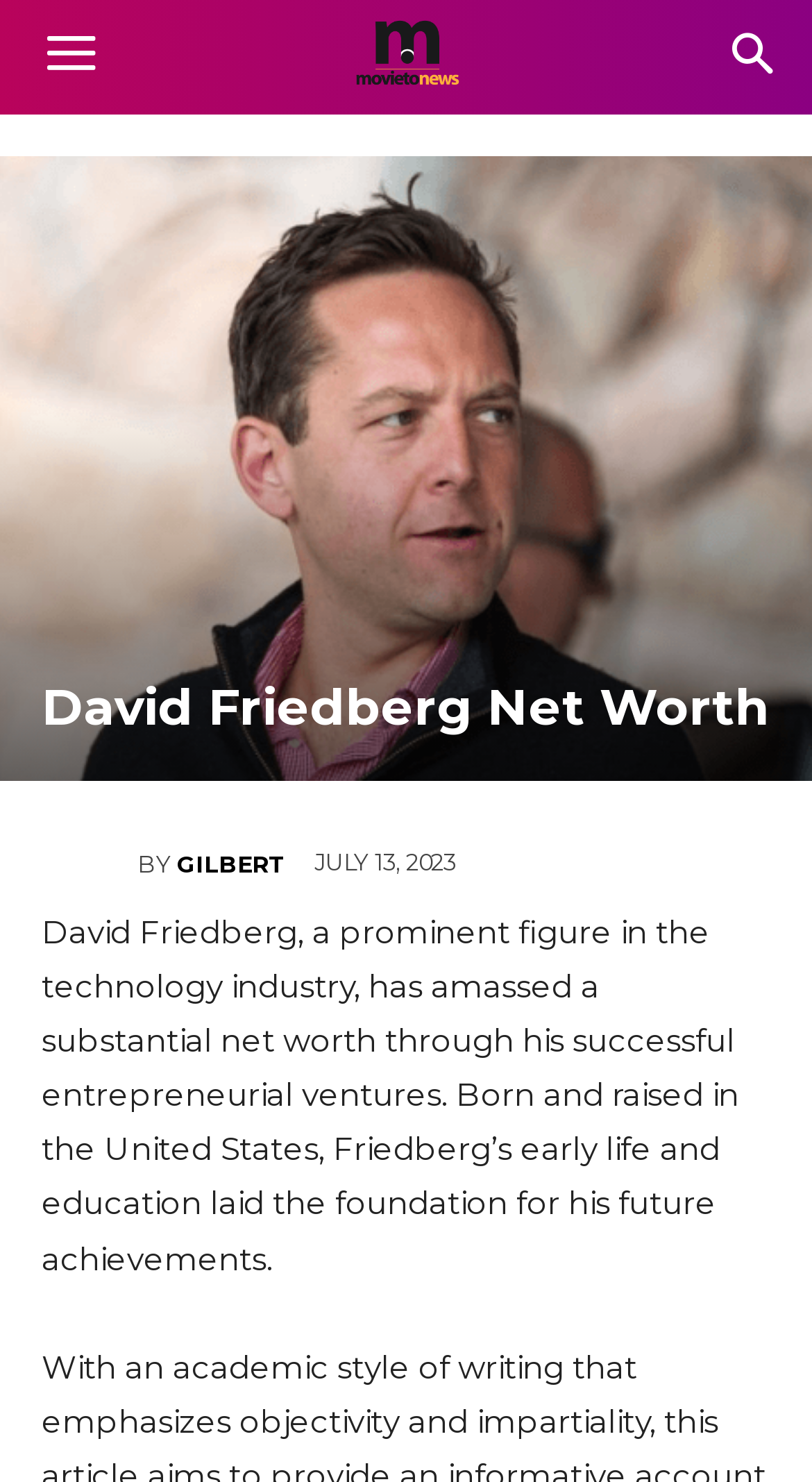Extract the bounding box coordinates for the described element: "parent_node: BY title="Gilbert"". The coordinates should be represented as four float numbers between 0 and 1: [left, top, right, bottom].

[0.051, 0.555, 0.169, 0.611]